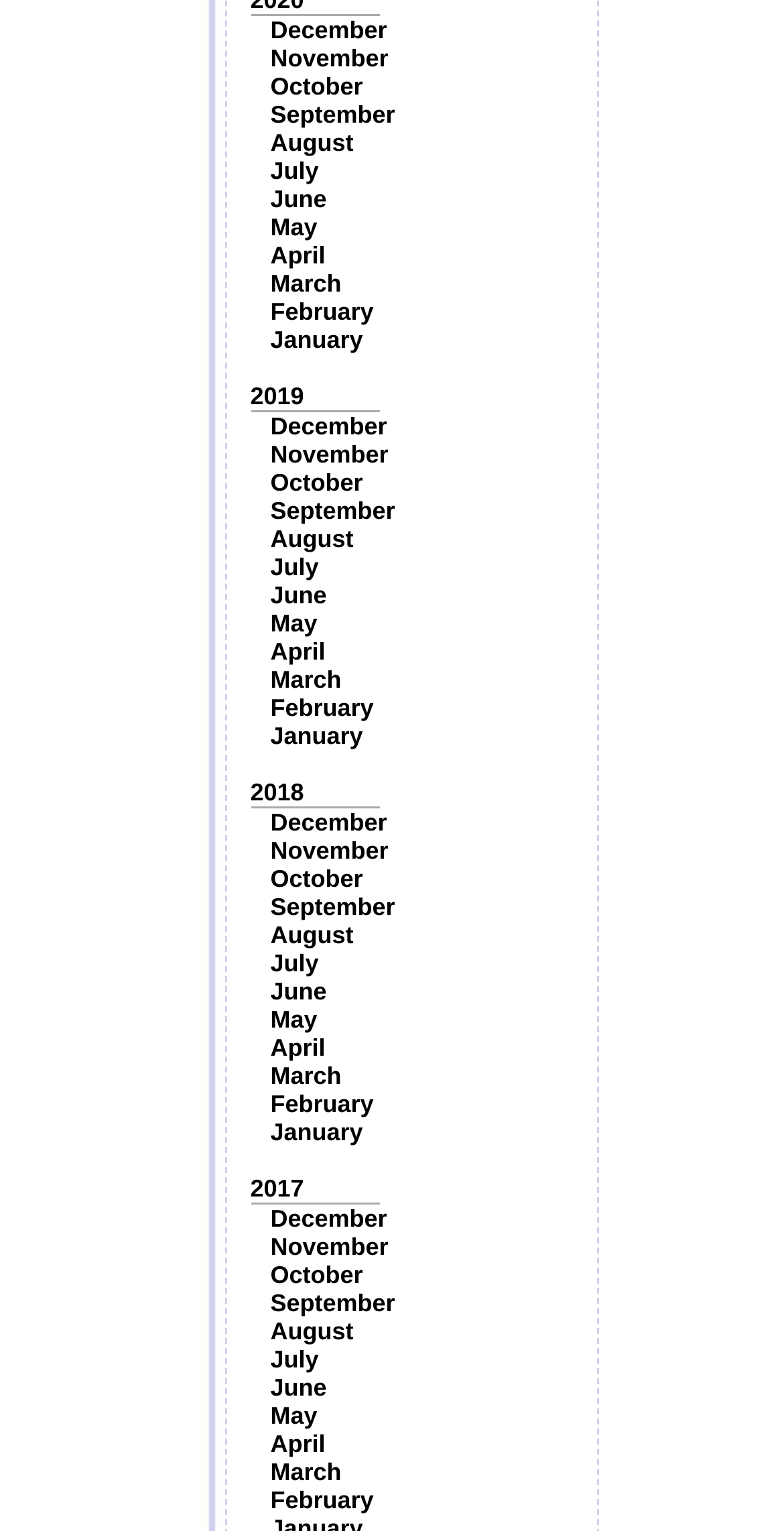Using the webpage screenshot and the element description November, determine the bounding box coordinates. Specify the coordinates in the format (top-left x, top-left y, bottom-right x, bottom-right y) with values ranging from 0 to 1.

[0.345, 0.288, 0.495, 0.306]